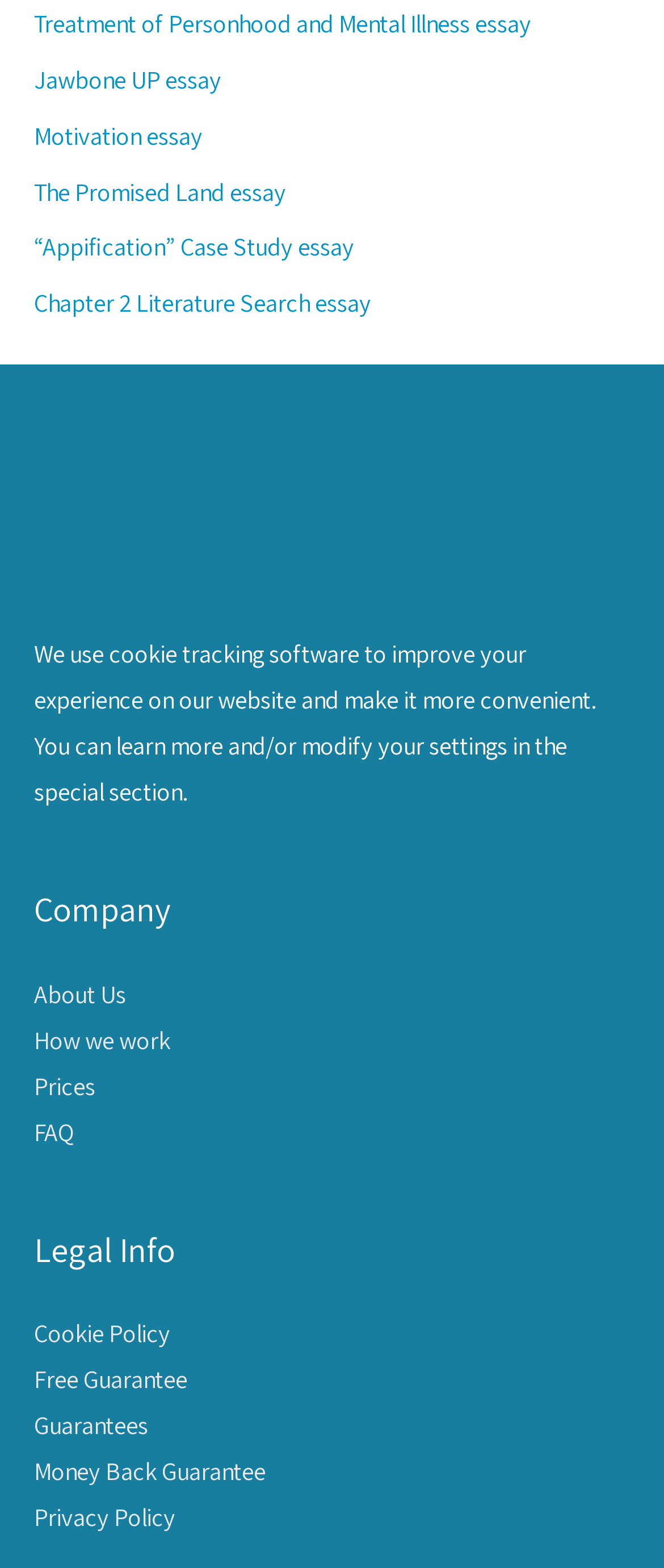Identify the bounding box coordinates of the HTML element based on this description: "FAQ".

[0.051, 0.832, 0.113, 0.853]